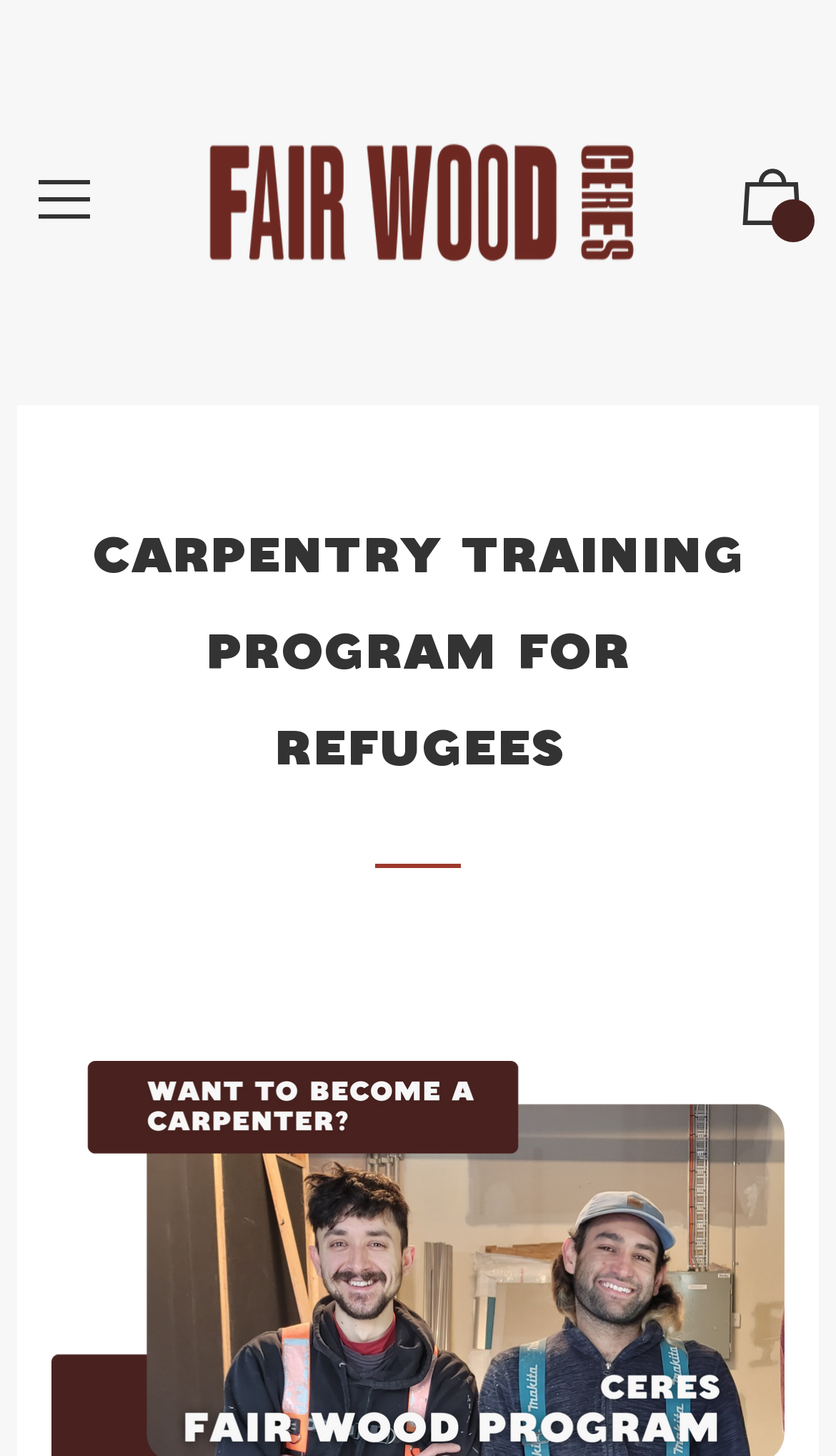Answer briefly with one word or phrase:
Is there a separator on the webpage?

Yes